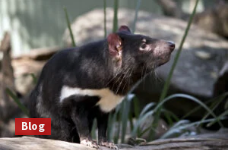Please answer the following query using a single word or phrase: 
Where is the Tasmanian devil native to?

Australia